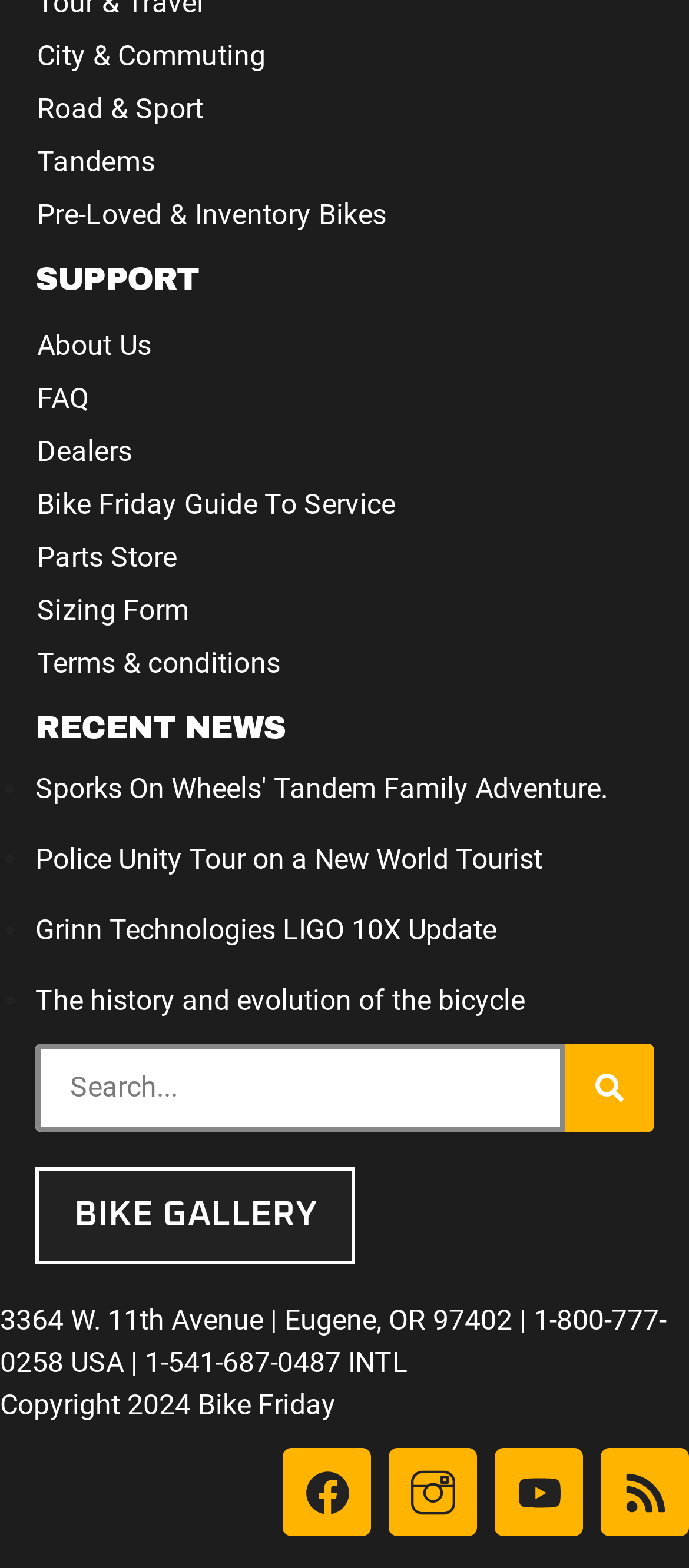From the webpage screenshot, predict the bounding box of the UI element that matches this description: "Road & Sport".

[0.051, 0.053, 0.949, 0.087]